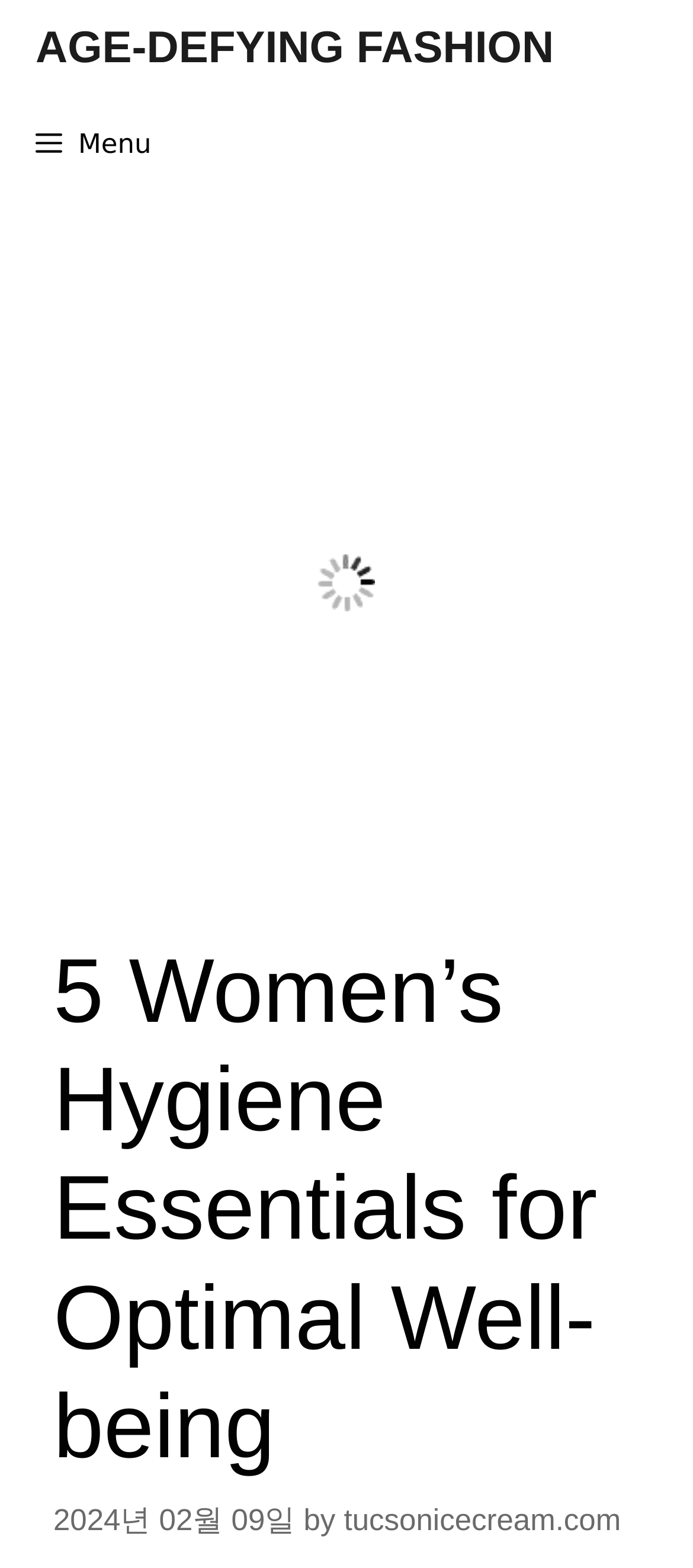Respond concisely with one word or phrase to the following query:
What is the topic of the image?

Women's Hygiene